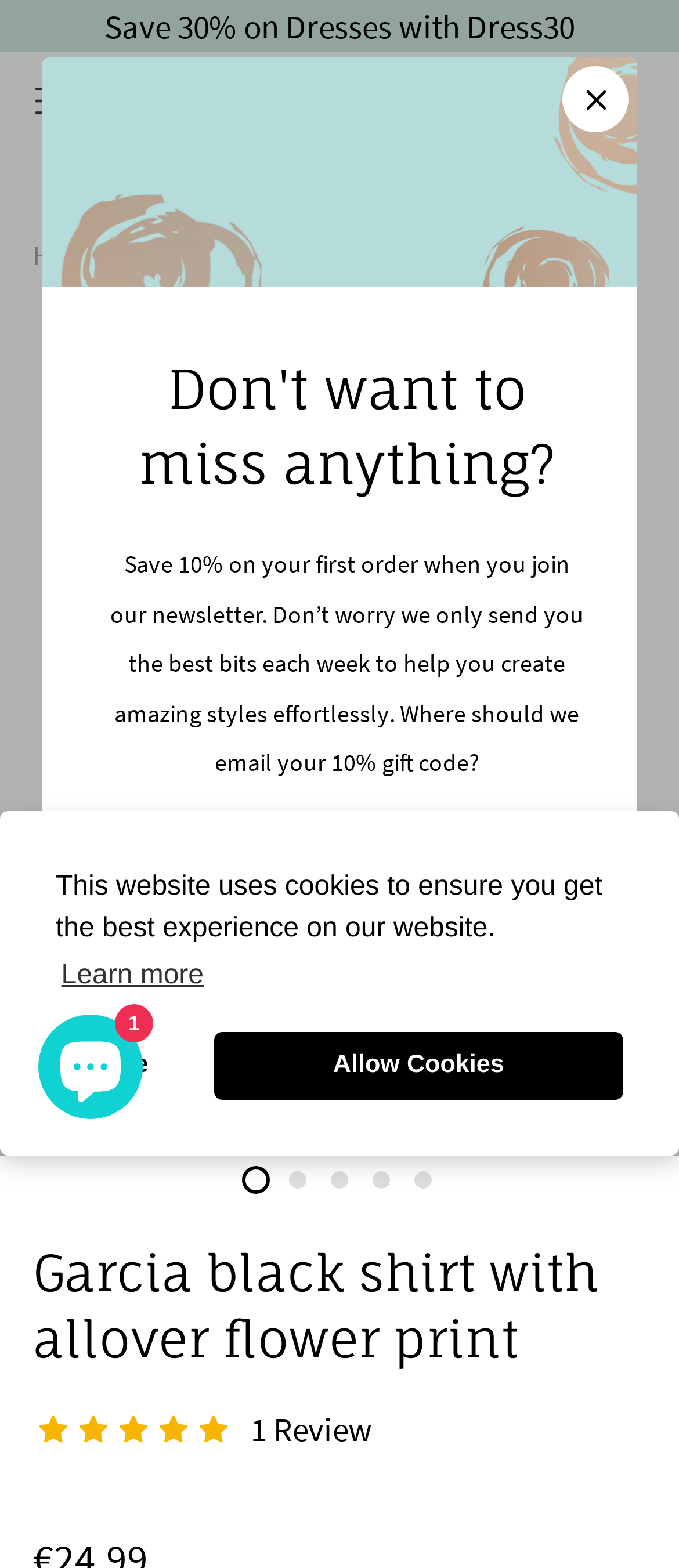Using details from the image, please answer the following question comprehensively:
Is there a review section on the page?

I found a heading element with the text 'Garcia black shirt with allover flower print' and a generic element with the text 'Write a review' and a static text element with the text '1 Review', which suggests that there is a review section on the page.